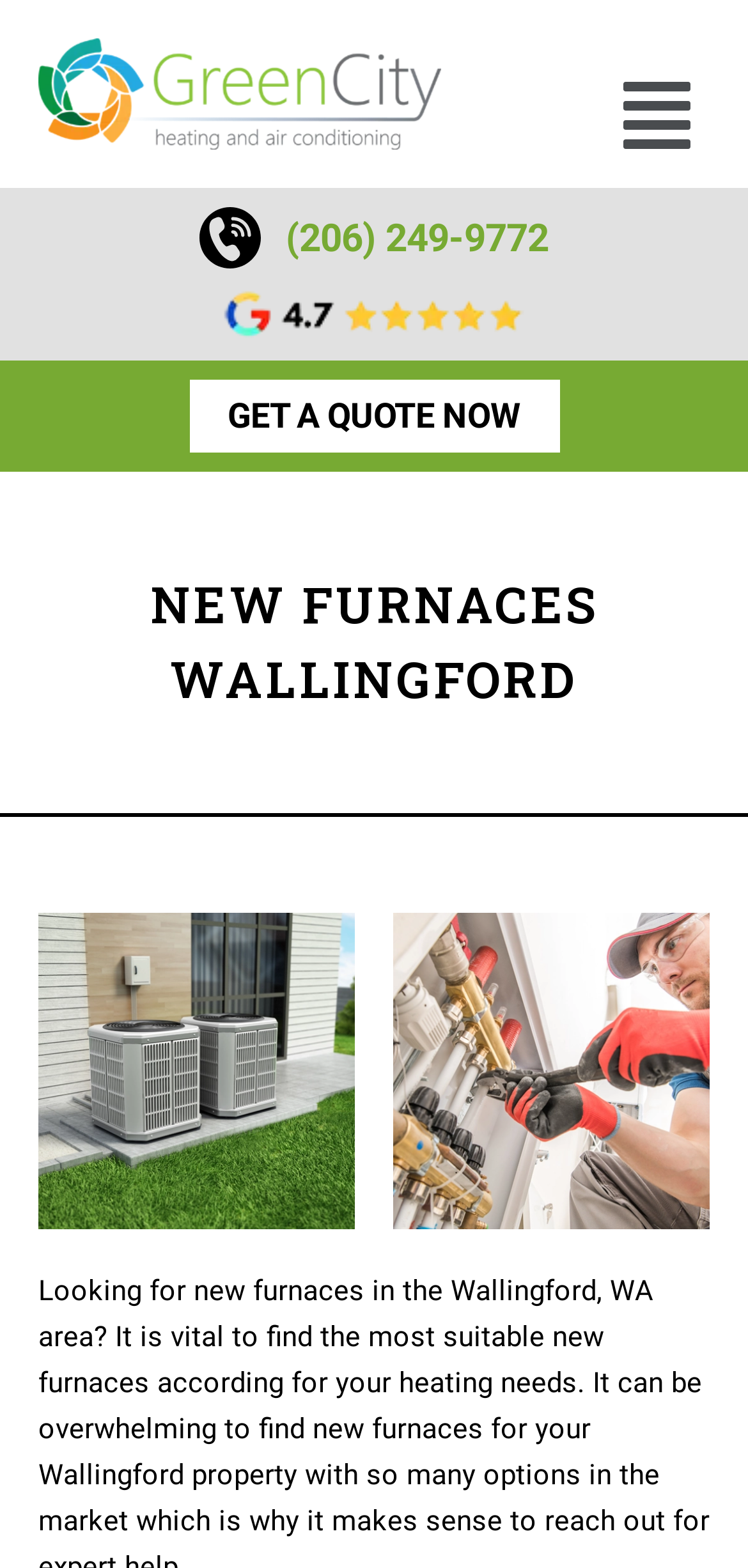What is the phone number to call?
Use the image to answer the question with a single word or phrase.

(206) 249-9772